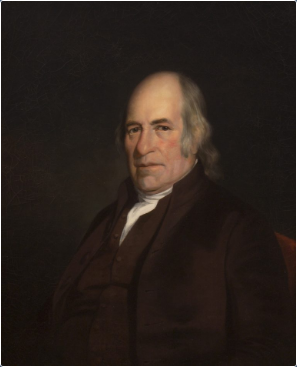Detail everything you observe in the image.

This image features a portrait titled "Portrait of John Hall," painted by Charles Willson Peale, an esteemed American artist known for his significant contributions to portraiture in the 18th century. The artwork captures John Hall in a dignified manner, showcasing his expression and attire that reflect the fashion of his time. Peale, active during the American Revolution and the early days of the United States, is recognized for his detailed and lifelike representations of his subjects. Hall's gaze is direct and contemplative, suggesting a personality of depth and importance. This particular piece is part of Peale's broader body of work, which often included prominent figures of the era, highlighting their roles in American history.